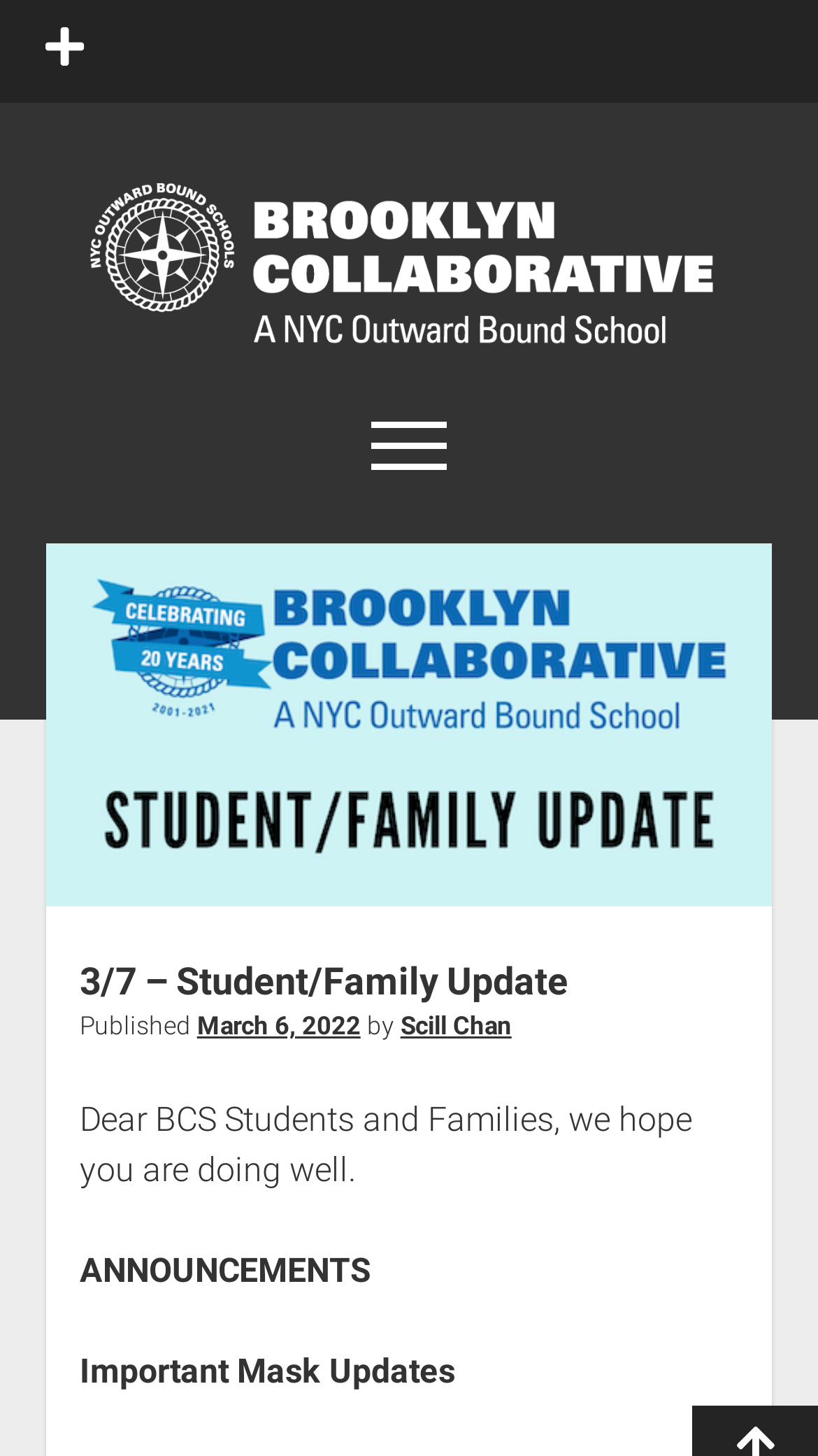What is the topic of the student/family update?
Answer the question with a single word or phrase derived from the image.

Mask updates